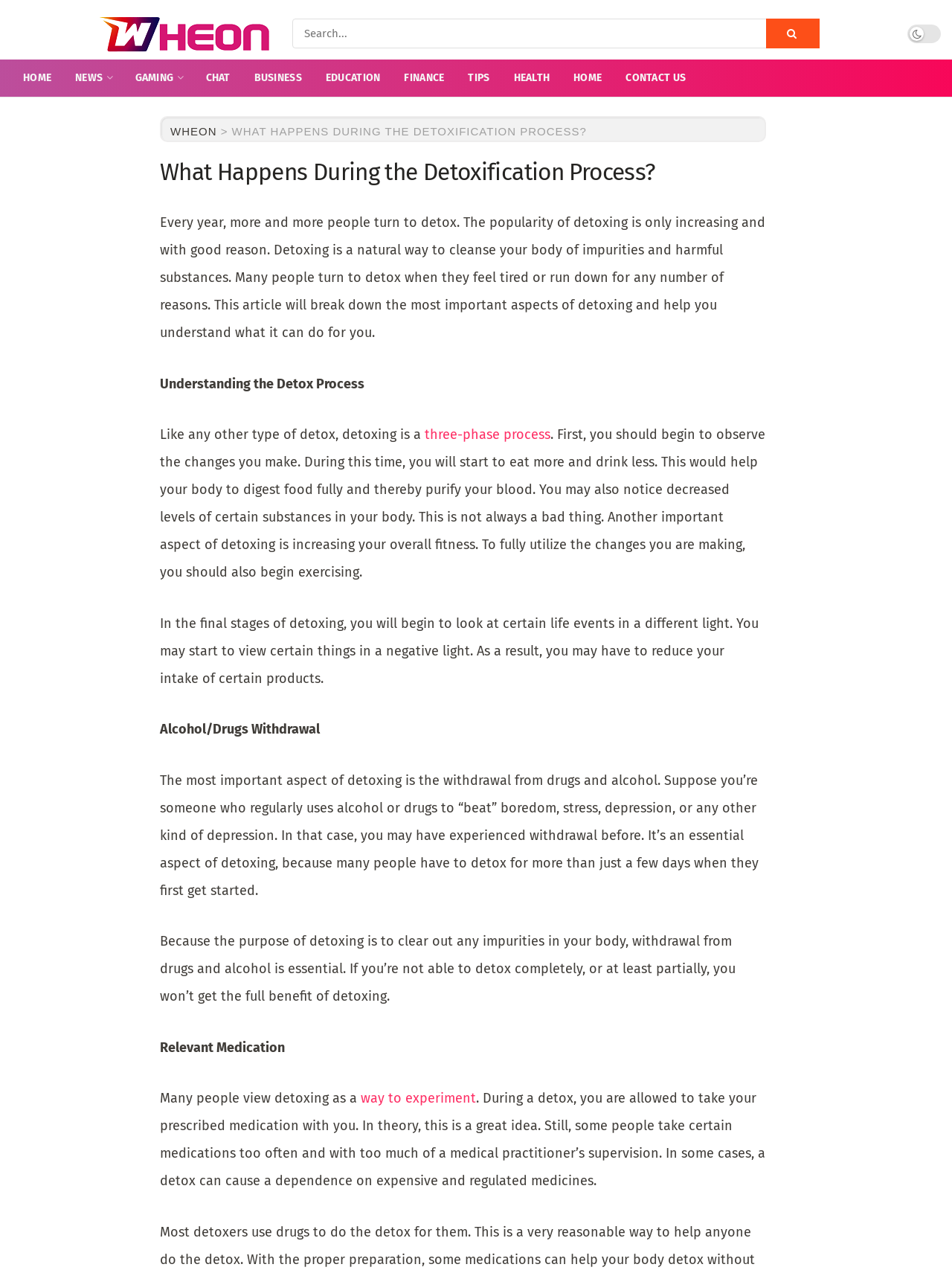Describe all significant elements and features of the webpage.

The webpage is about detoxification, with a focus on the process and its benefits. At the top left corner, there is a logo "Wheon" with a link to the website's homepage. Next to it, there is a search bar with a search button. 

Below the logo and search bar, there is a navigation menu with links to various sections of the website, including "HOME", "NEWS", "GAMING", "CHAT", "BUSINESS", "EDUCATION", "FINANCE", "TIPS", "HEALTH", and "CONTACT US". 

The main content of the webpage is divided into sections, starting with a heading "What Happens During the Detoxification Process?" followed by a brief introduction to detoxing, explaining its increasing popularity and benefits. 

The next section is titled "Understanding the Detox Process", which describes detoxing as a three-phase process. The first phase involves making changes to one's diet and lifestyle, the second phase involves increasing fitness, and the final phase involves re-evaluating life events and reducing intake of certain products. 

The webpage also discusses the importance of withdrawal from drugs and alcohol during the detox process, and the potential risks of not detoxing completely. Additionally, it touches on the role of relevant medication during detox, highlighting the need for careful supervision to avoid dependence on certain medicines.